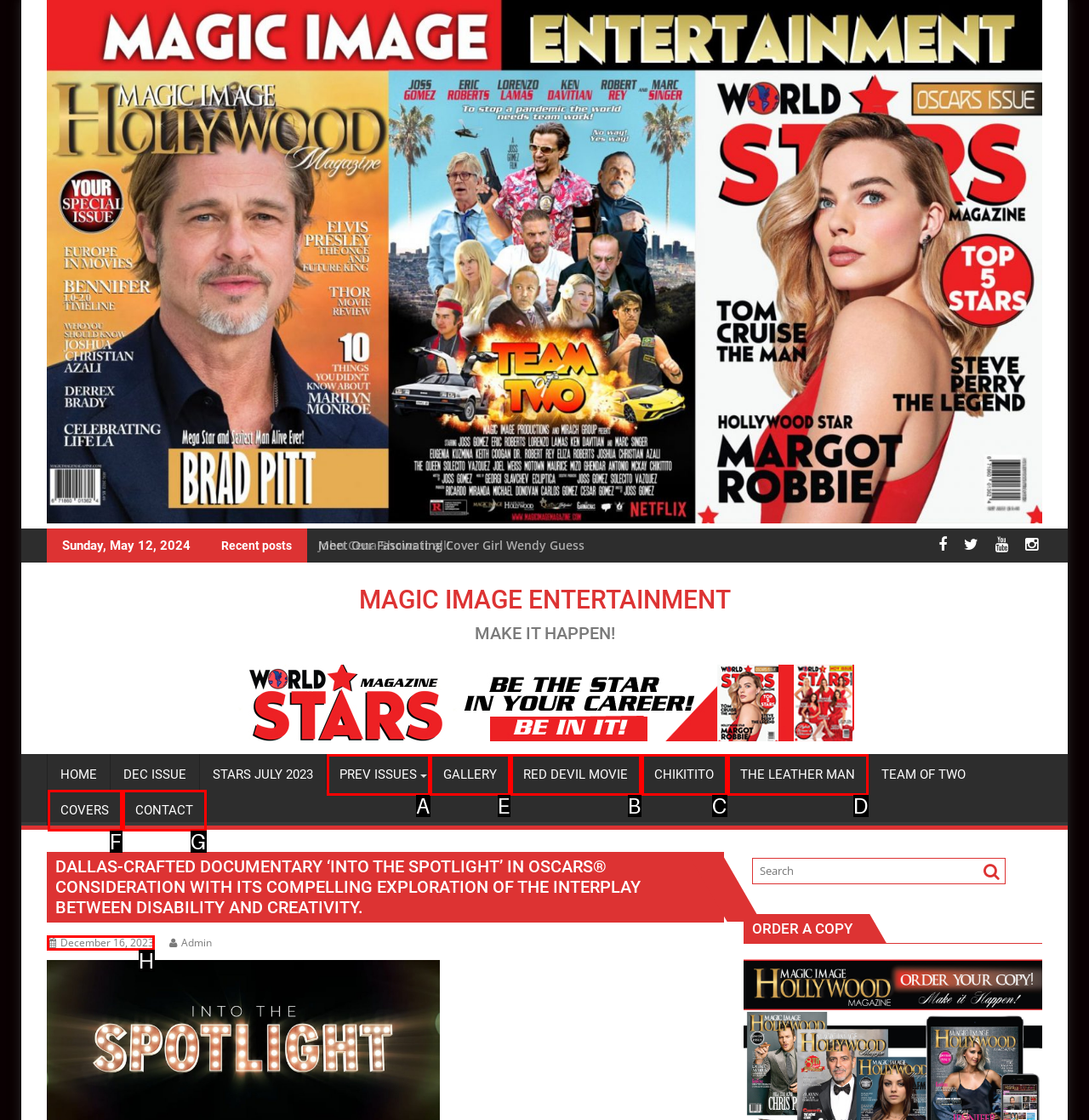Determine which letter corresponds to the UI element to click for this task: View the 'GALLERY'
Respond with the letter from the available options.

E